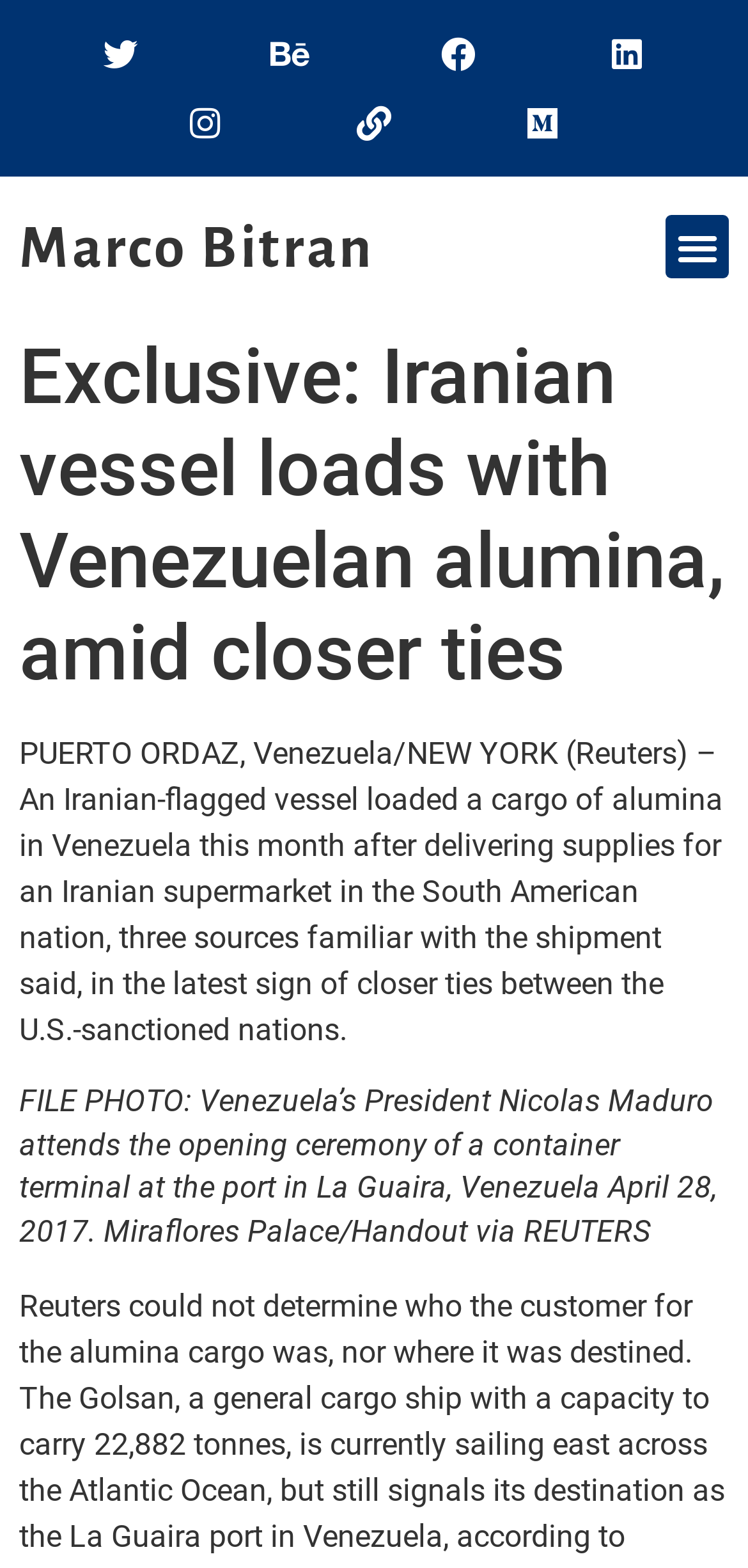Give a detailed overview of the webpage's appearance and contents.

The webpage appears to be a news article with a focus on international relations. At the top, there are six social media links, including Twitter, Behance, Facebook, Linkedin, Instagram, and Medium, aligned horizontally across the page. Below these links, the author's name, "Marco Bitran", is displayed prominently.

To the right of the author's name, a menu toggle button is located. Above the main content, a header section displays the article's title, "Exclusive: Iranian vessel loads with Venezuelan alumina, amid closer ties". 

The main content of the article is a block of text that describes the shipment of alumina from Venezuela to Iran, citing three sources familiar with the shipment. The text is positioned below the header section and spans most of the page's width.

Below the main text, a figure is displayed, accompanied by a caption that describes a file photo of Venezuela's President Nicolas Maduro attending the opening ceremony of a container terminal at the port in La Guaira, Venezuela. The figure and its caption occupy the lower portion of the page.